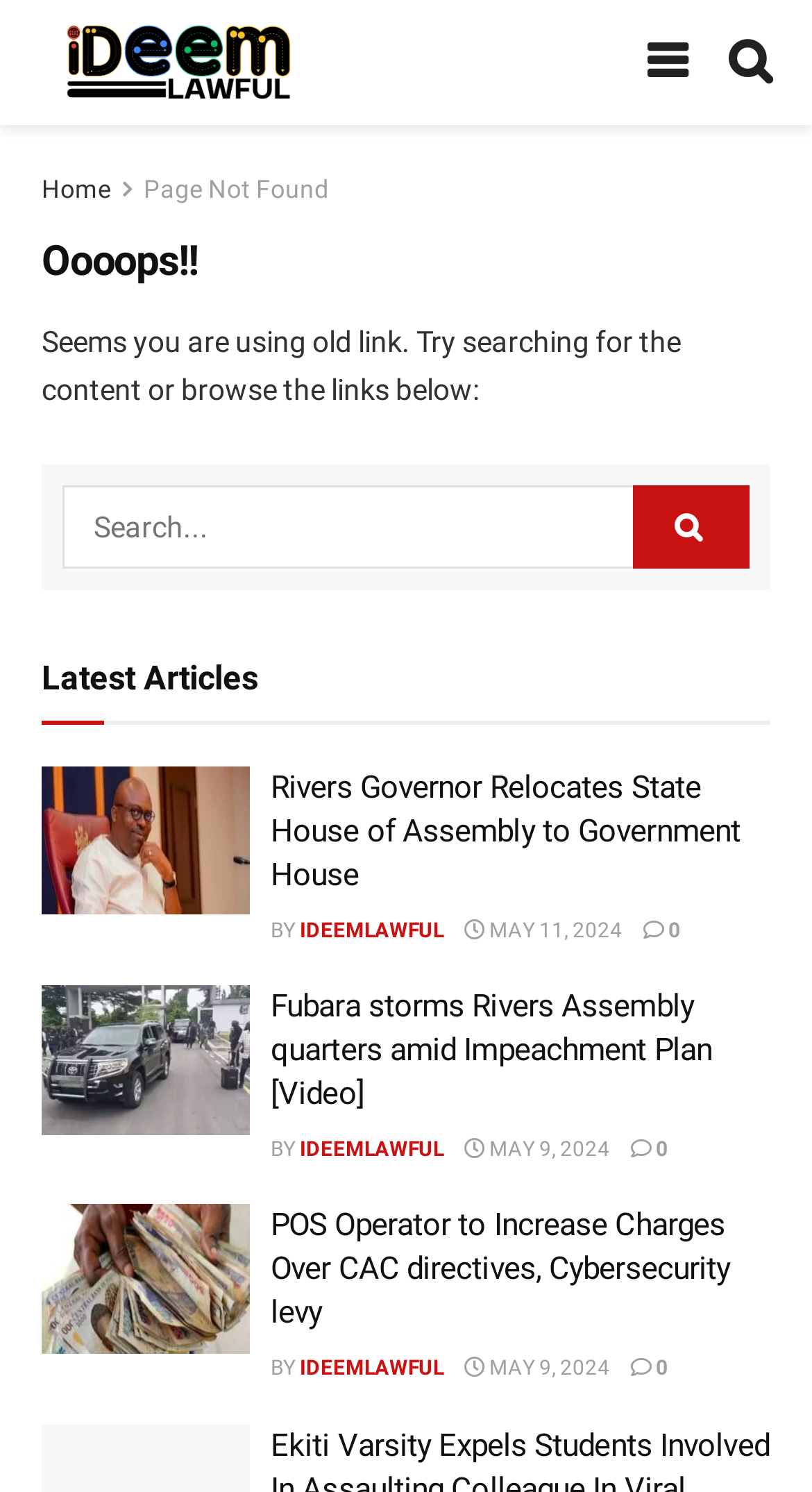Can you provide the bounding box coordinates for the element that should be clicked to implement the instruction: "Browse more articles"?

[0.051, 0.66, 0.308, 0.76]